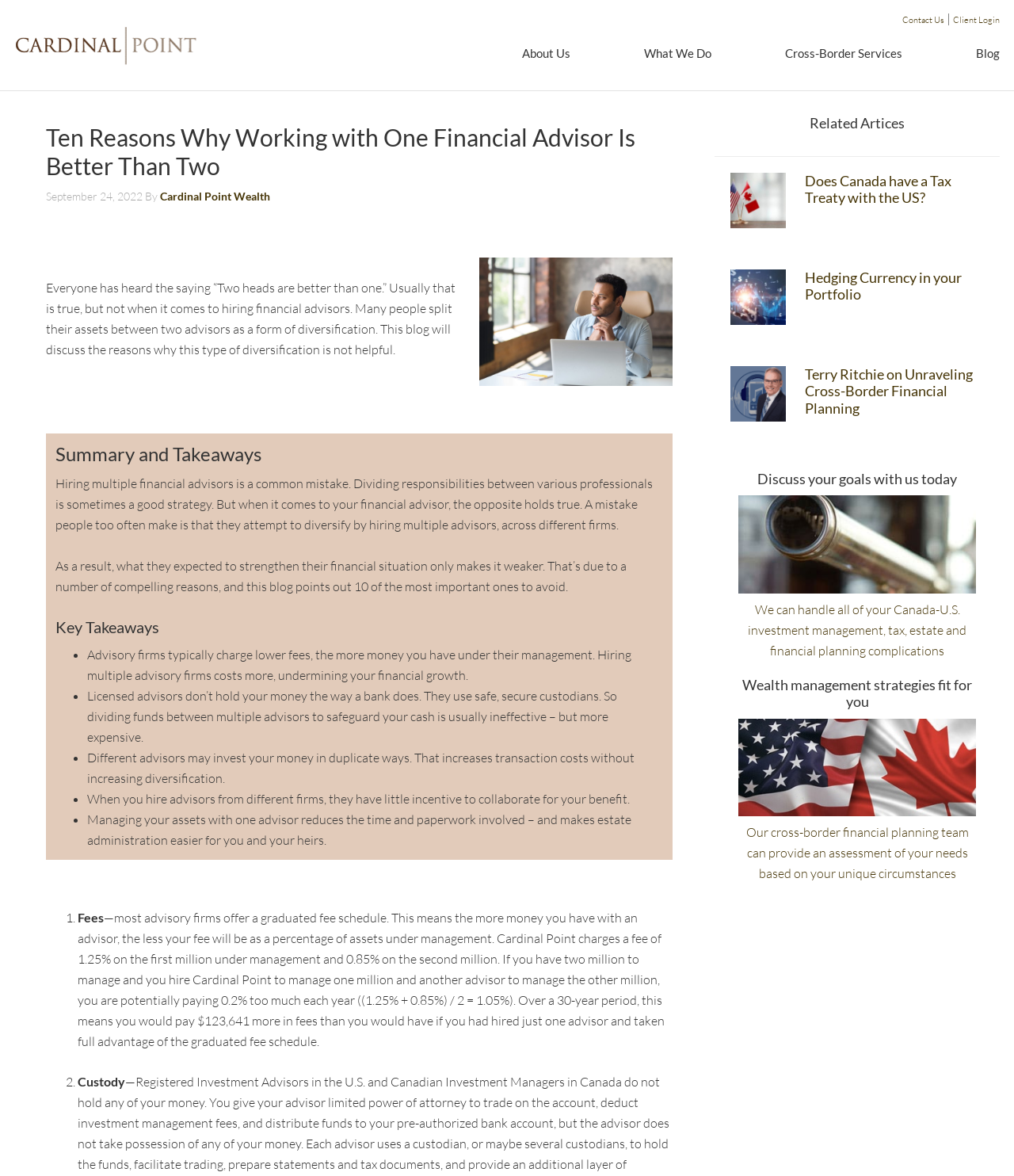Locate the bounding box coordinates of the region to be clicked to comply with the following instruction: "Discuss your goals with us today". The coordinates must be four float numbers between 0 and 1, in the form [left, top, right, bottom].

[0.728, 0.4, 0.962, 0.56]